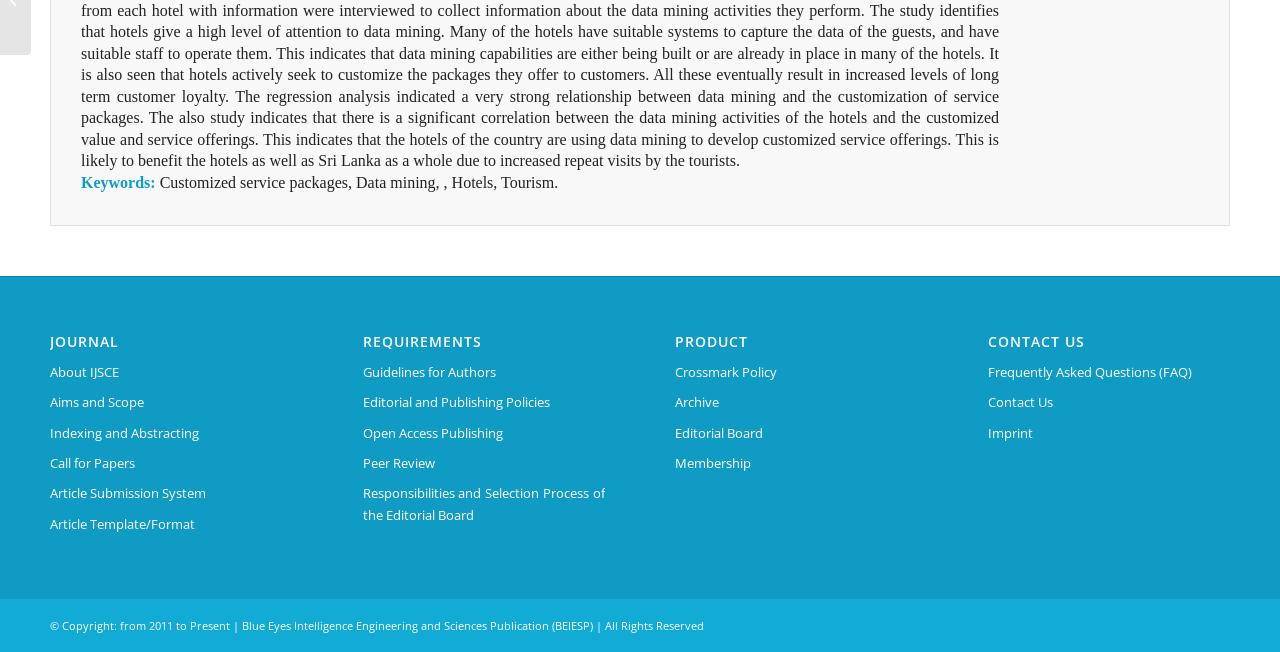Identify the coordinates of the bounding box for the element described below: "Guidelines for Authors". Return the coordinates as four float numbers between 0 and 1: [left, top, right, bottom].

[0.283, 0.549, 0.472, 0.595]